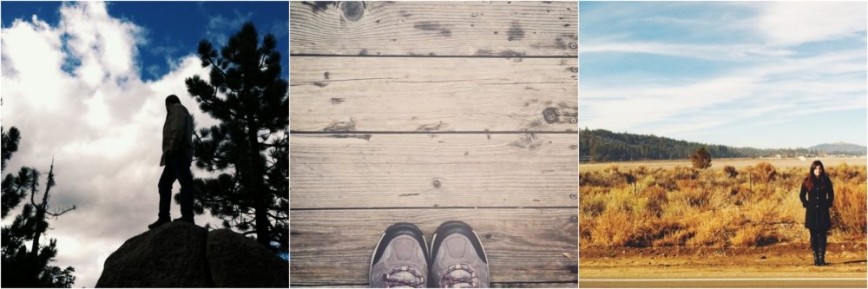What is the material of the planks in the center image?
From the details in the image, answer the question comprehensively.

The caption describes the center image as a close-up view of 'rustic wooden planks', suggesting that the material of the planks is wood.